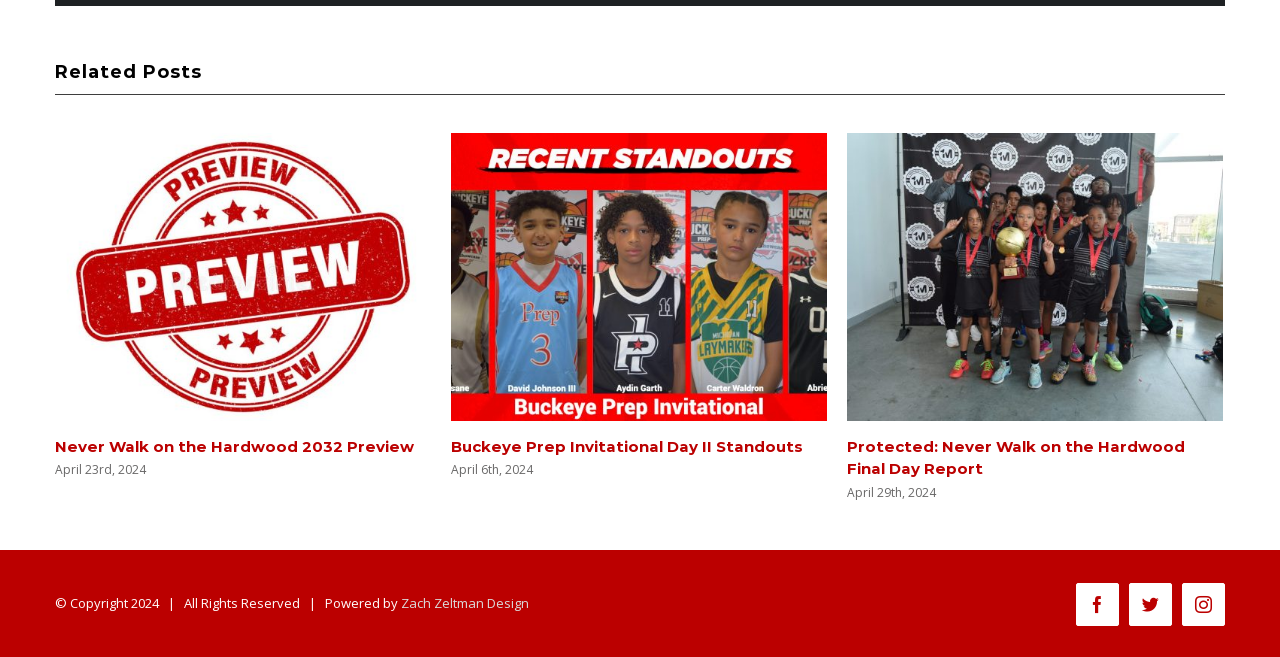Pinpoint the bounding box coordinates of the clickable element needed to complete the instruction: "Open 'Never Walk on the Hardwood-Day II Report'". The coordinates should be provided as four float numbers between 0 and 1: [left, top, right, bottom].

[0.662, 0.665, 0.941, 0.693]